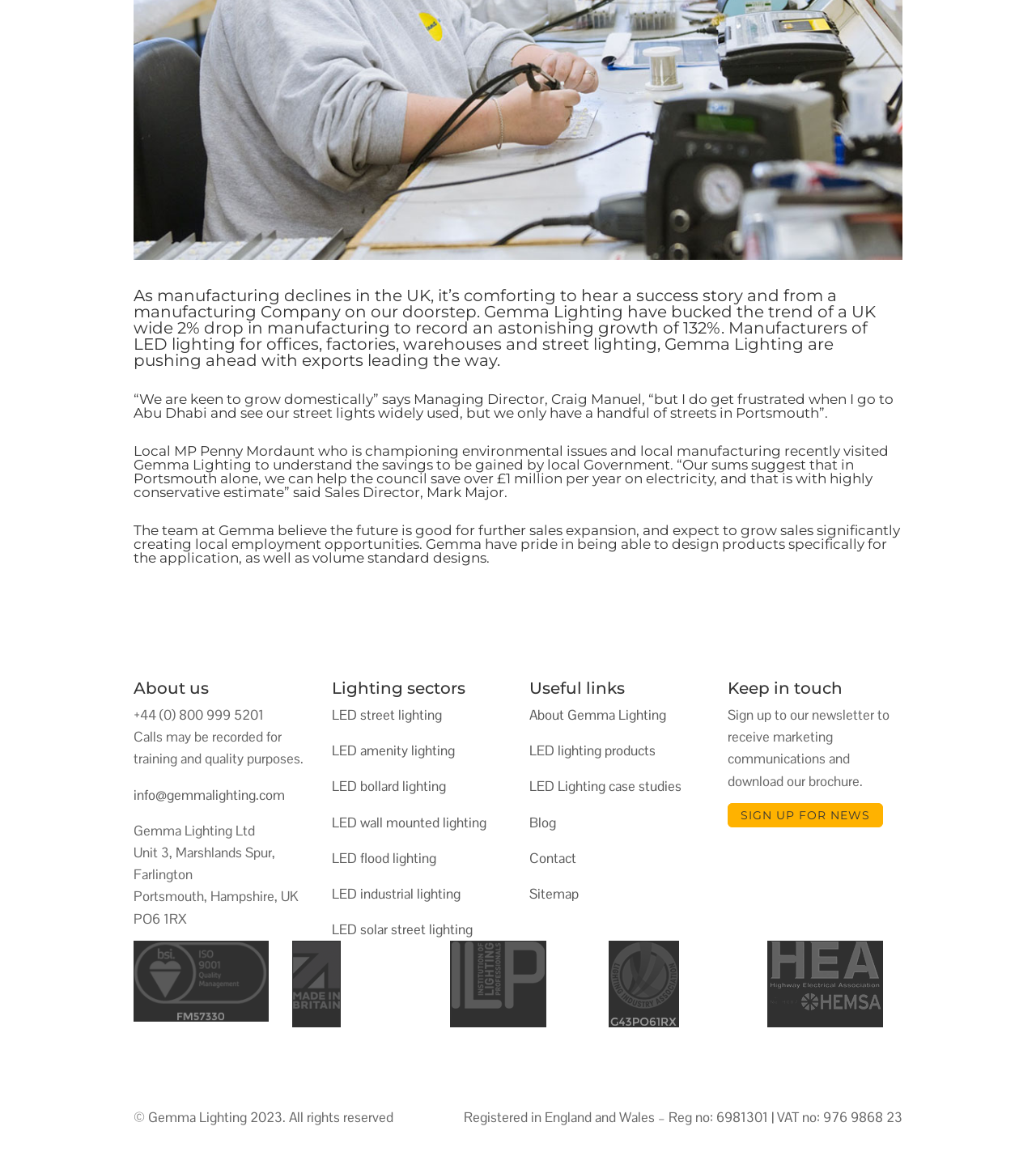Please find the bounding box for the following UI element description. Provide the coordinates in (top-left x, top-left y, bottom-right x, bottom-right y) format, with values between 0 and 1: street lights

[0.283, 0.346, 0.362, 0.36]